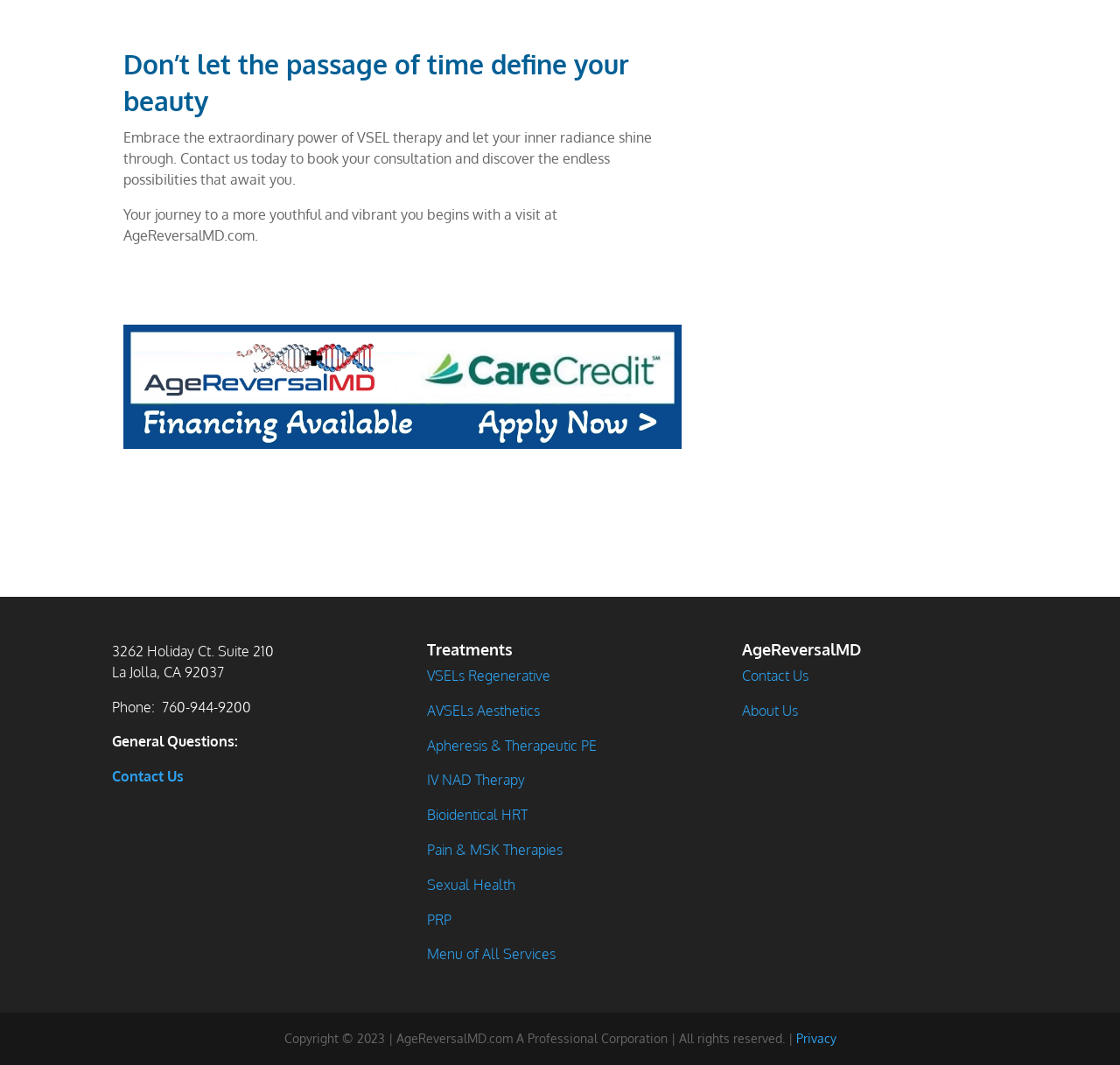What is the phone number of AgeReversalMD?
Please give a detailed and elaborate answer to the question.

I found the phone number by looking at the static text element with ID 216, which contains the phone number preceded by the label 'Phone:'.